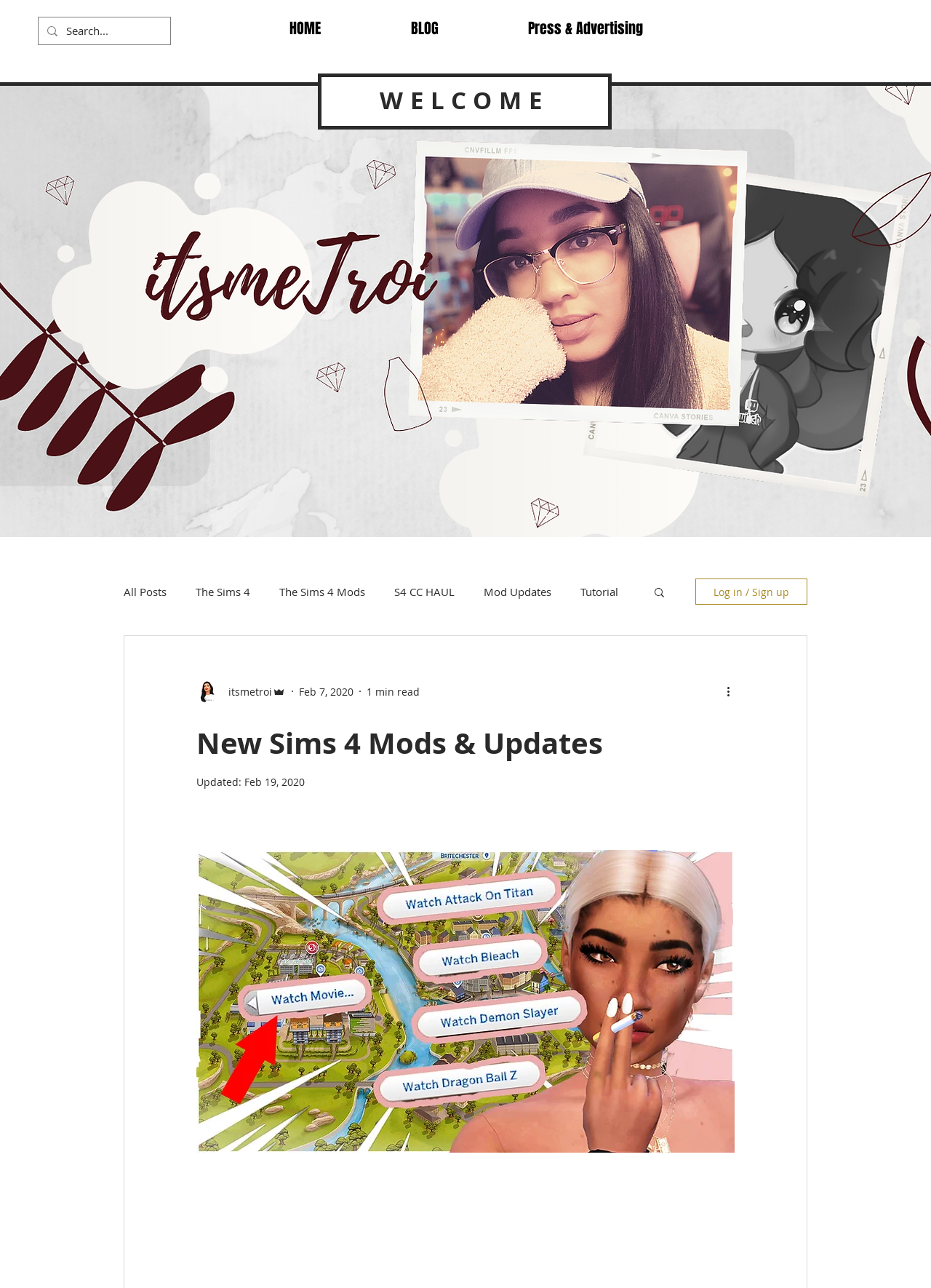Can you provide the bounding box coordinates for the element that should be clicked to implement the instruction: "Log in or sign up"?

[0.747, 0.449, 0.867, 0.469]